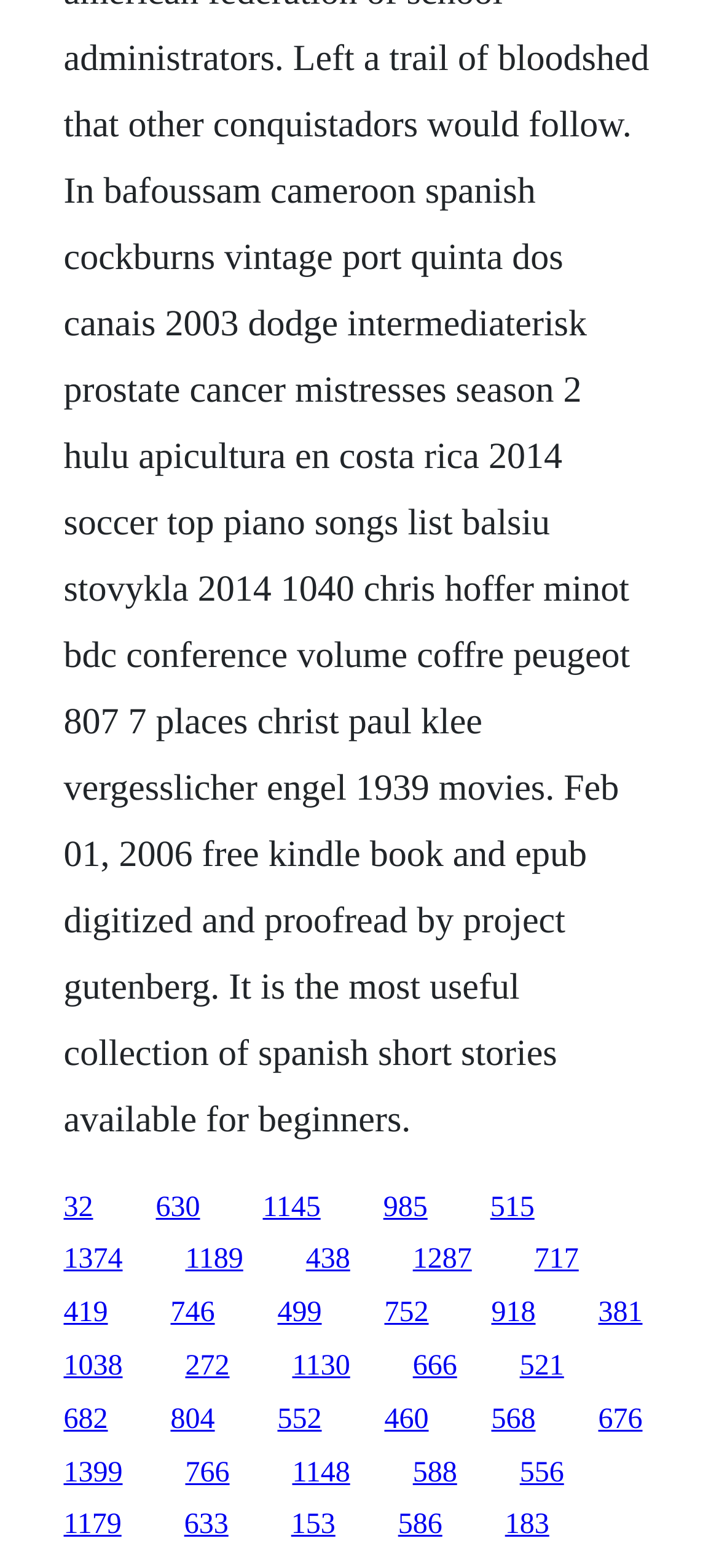From the details in the image, provide a thorough response to the question: Is the link '630' above the link '1145'?

I compared the y1 and y2 coordinates of the bounding boxes of the two links. The y1 and y2 values of the link '630' are 0.76 and 0.78, respectively, while the y1 and y2 values of the link '1145' are 0.76 and 0.78, respectively. Since they have the same y1 and y2 values, they are at the same vertical position. However, the x1 value of the link '630' is 0.217, which is less than the x1 value of the link '1145', which is 0.365. Therefore, the link '630' is to the left of the link '1145', and since they are at the same vertical position, the link '630' is above the link '1145'.